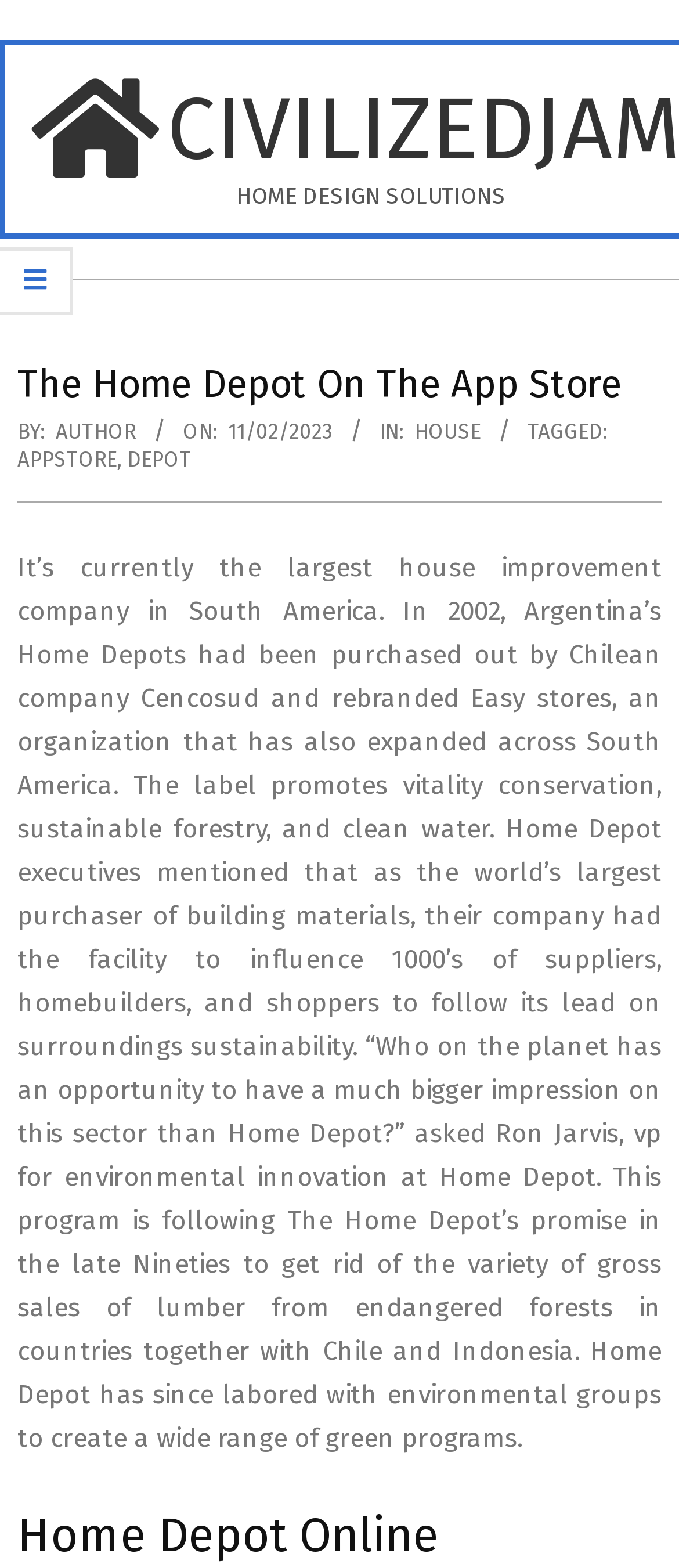Please answer the following query using a single word or phrase: 
What is the name of the company mentioned?

Home Depot